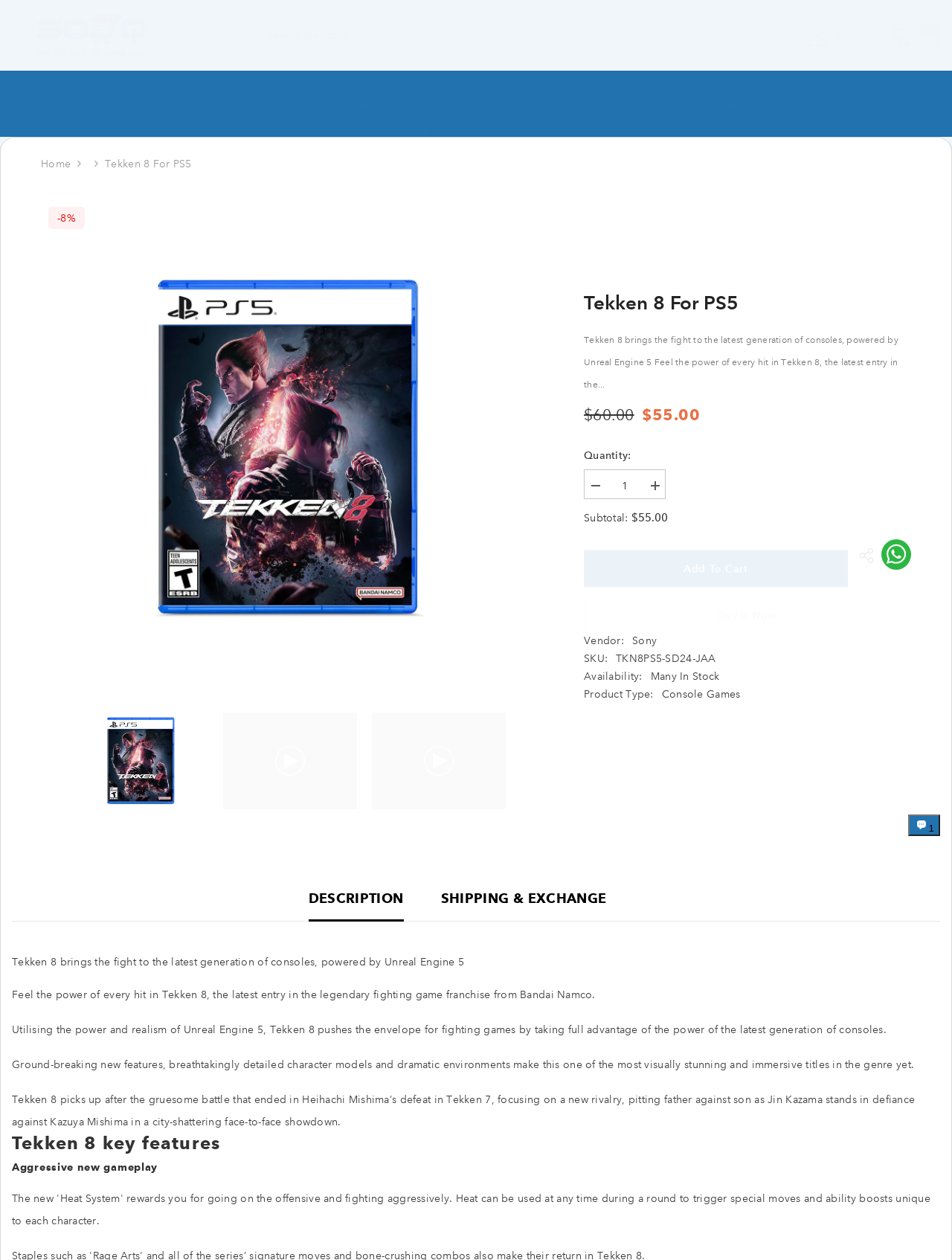What is the engine used to power Tekken 8?
Look at the image and respond with a one-word or short-phrase answer.

Unreal Engine 5